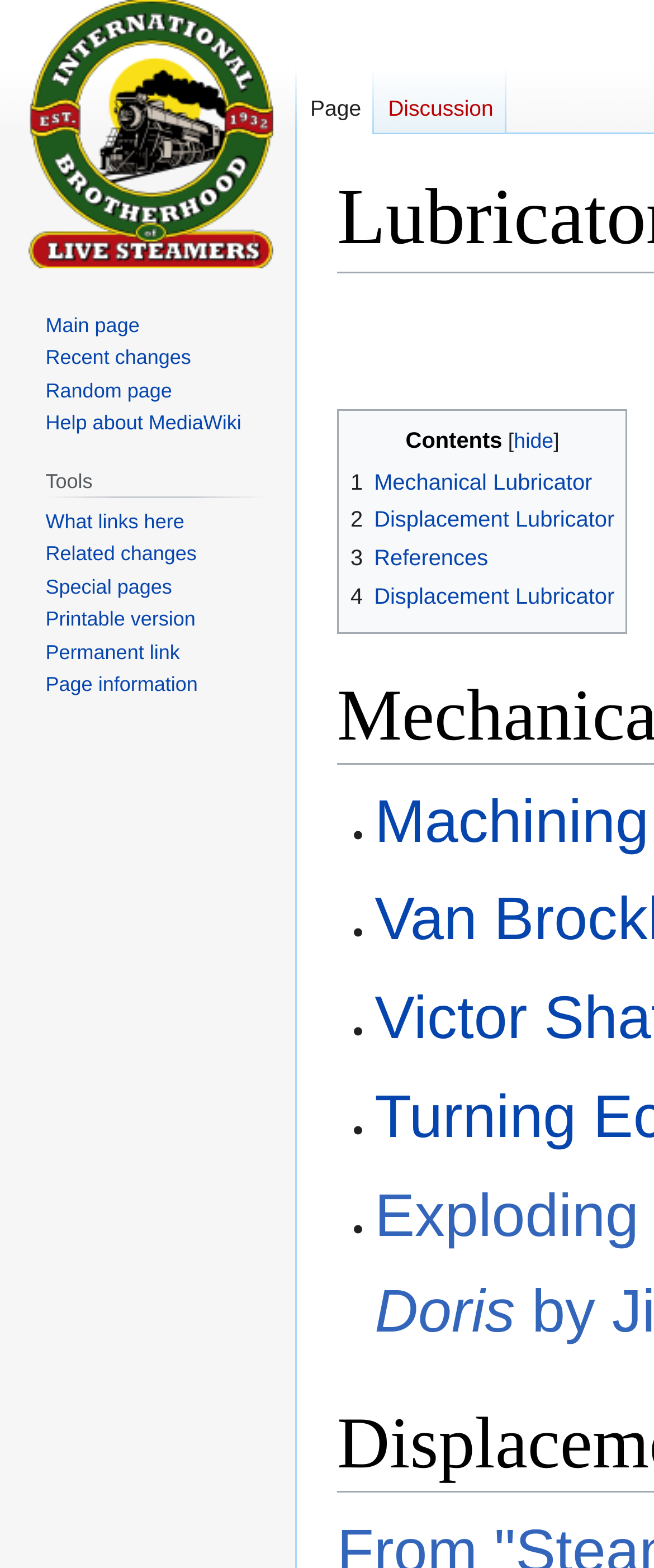How many list markers are there?
Based on the image, respond with a single word or phrase.

5